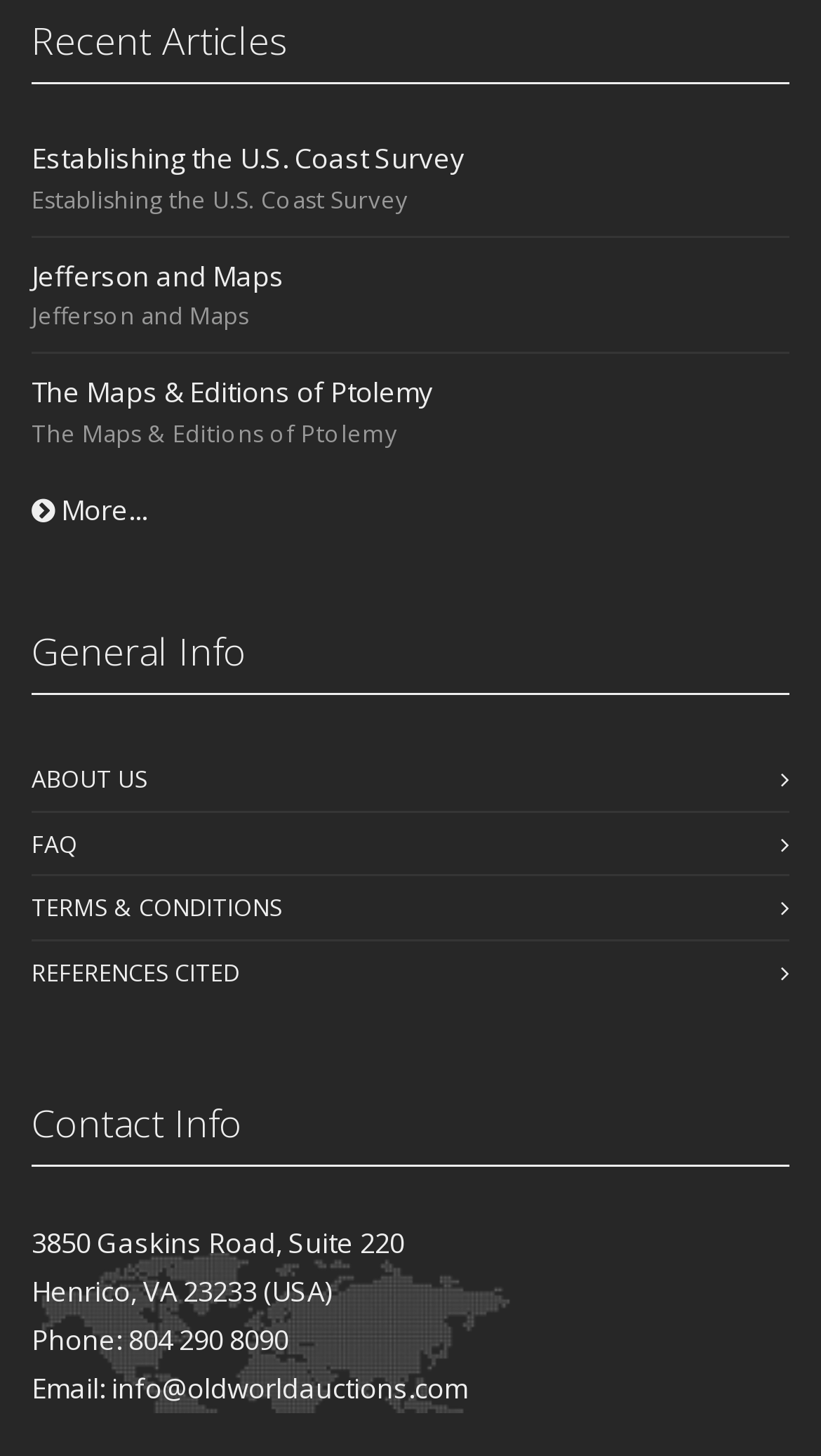Using the information in the image, give a detailed answer to the following question: How many links are under the 'Recent Articles' heading?

The 'Recent Articles' heading has four links underneath it, which are 'Establishing the U.S. Coast Survey', 'Jefferson and Maps', 'The Maps & Editions of Ptolemy', and 'More...'.